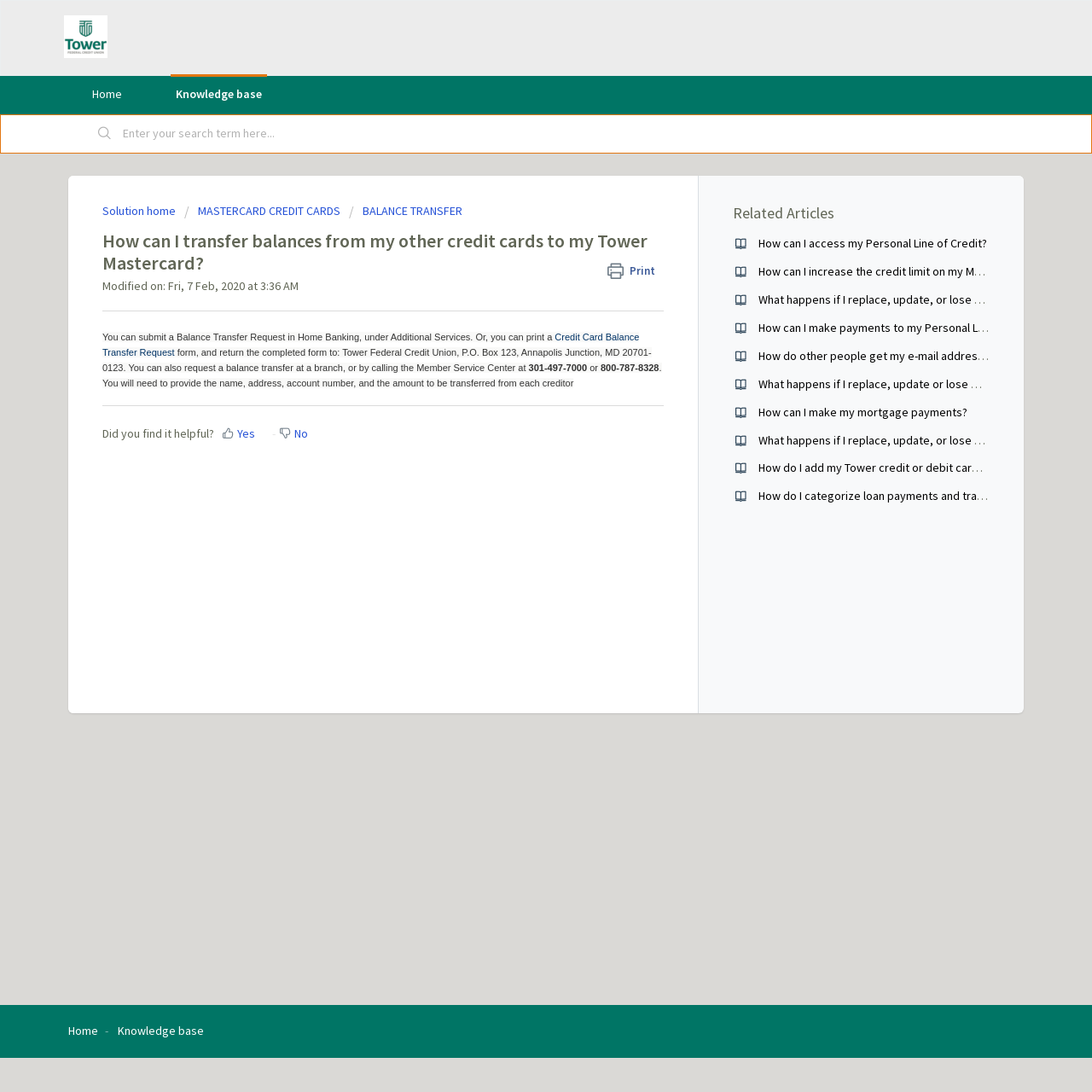Identify the bounding box coordinates for the element you need to click to achieve the following task: "Click the 'Logo' link". Provide the bounding box coordinates as four float numbers between 0 and 1, in the form [left, top, right, bottom].

[0.059, 0.014, 0.098, 0.053]